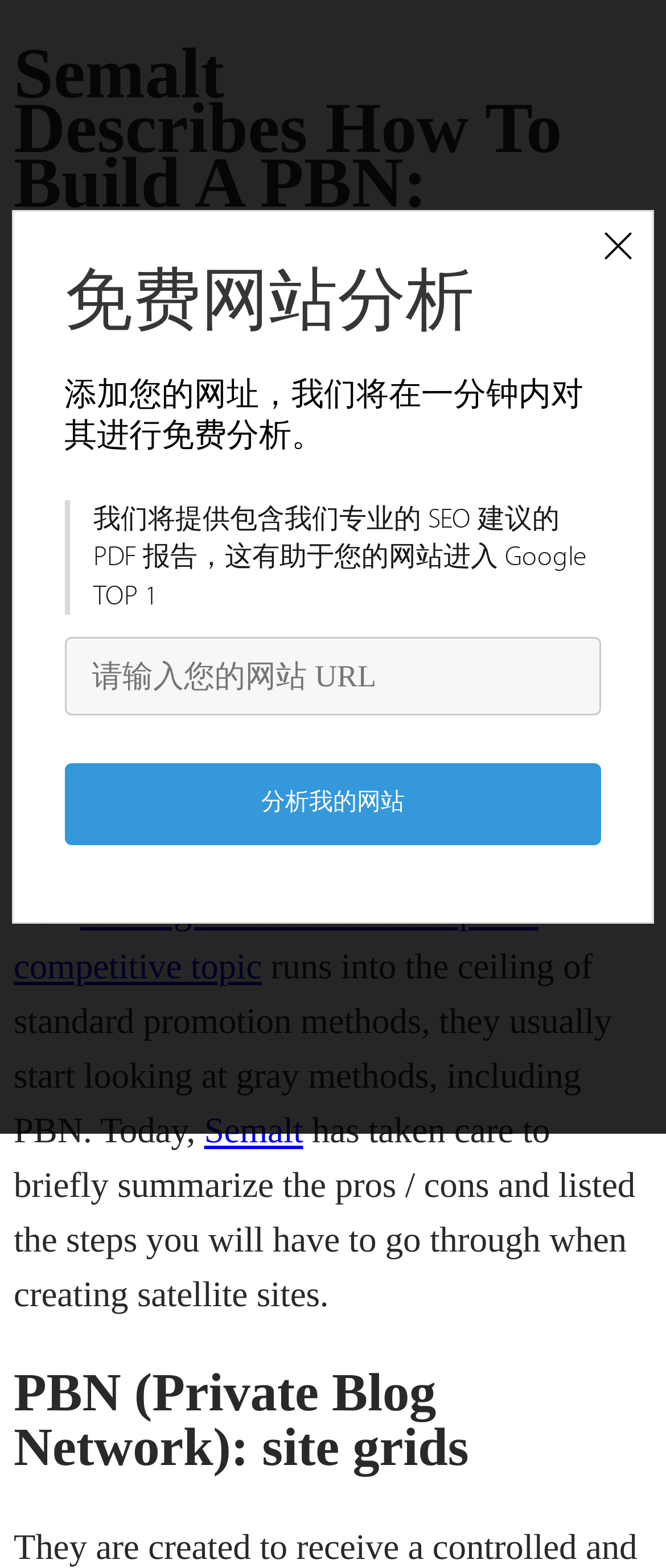What is the layout of the webpage?
Provide a short answer using one word or a brief phrase based on the image.

Header, image, text